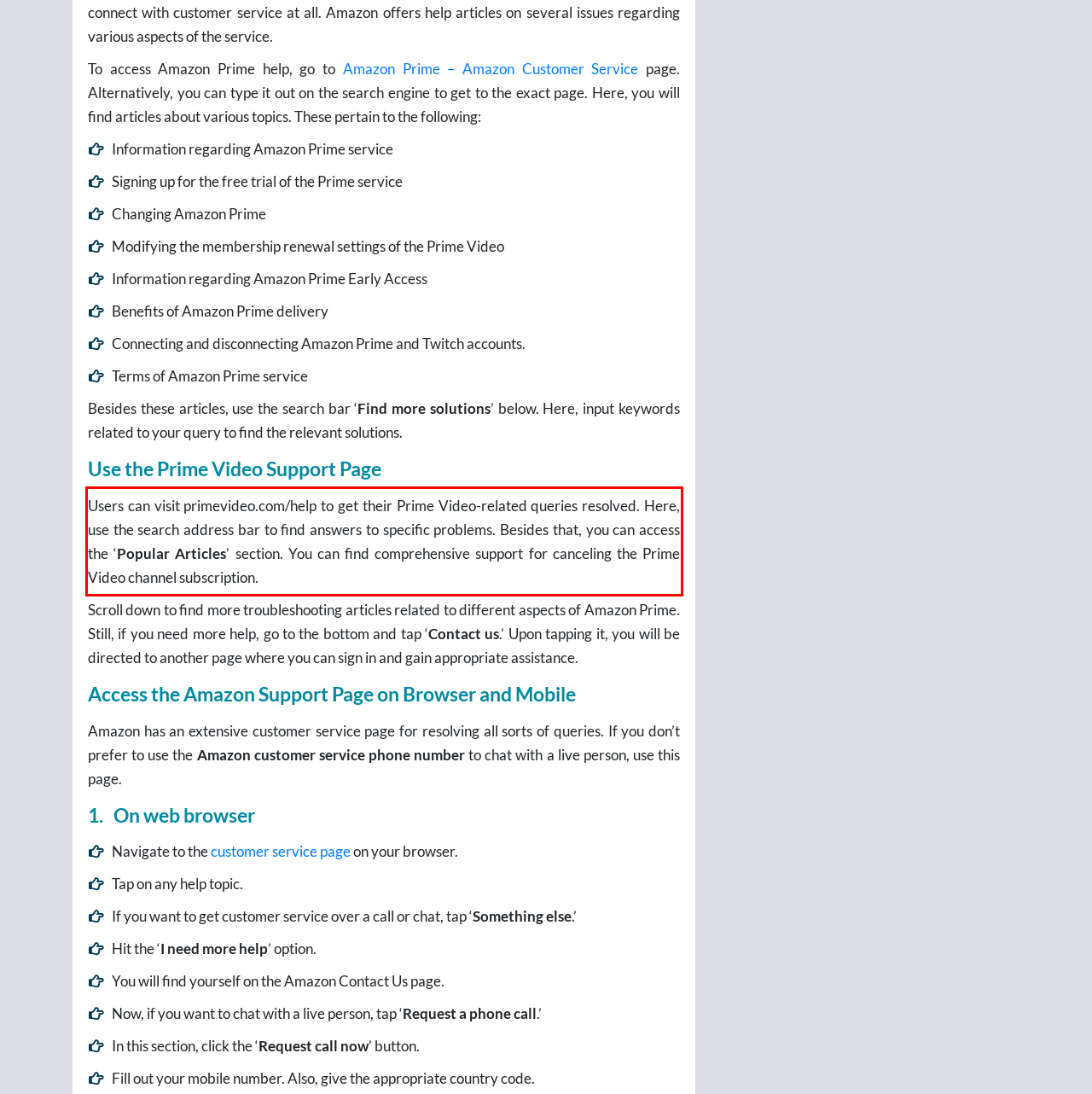Your task is to recognize and extract the text content from the UI element enclosed in the red bounding box on the webpage screenshot.

Users can visit primevideo.com/help to get their Prime Video-related queries resolved. Here, use the search address bar to find answers to specific problems. Besides that, you can access the ‘Popular Articles’ section. You can find comprehensive support for canceling the Prime Video channel subscription.